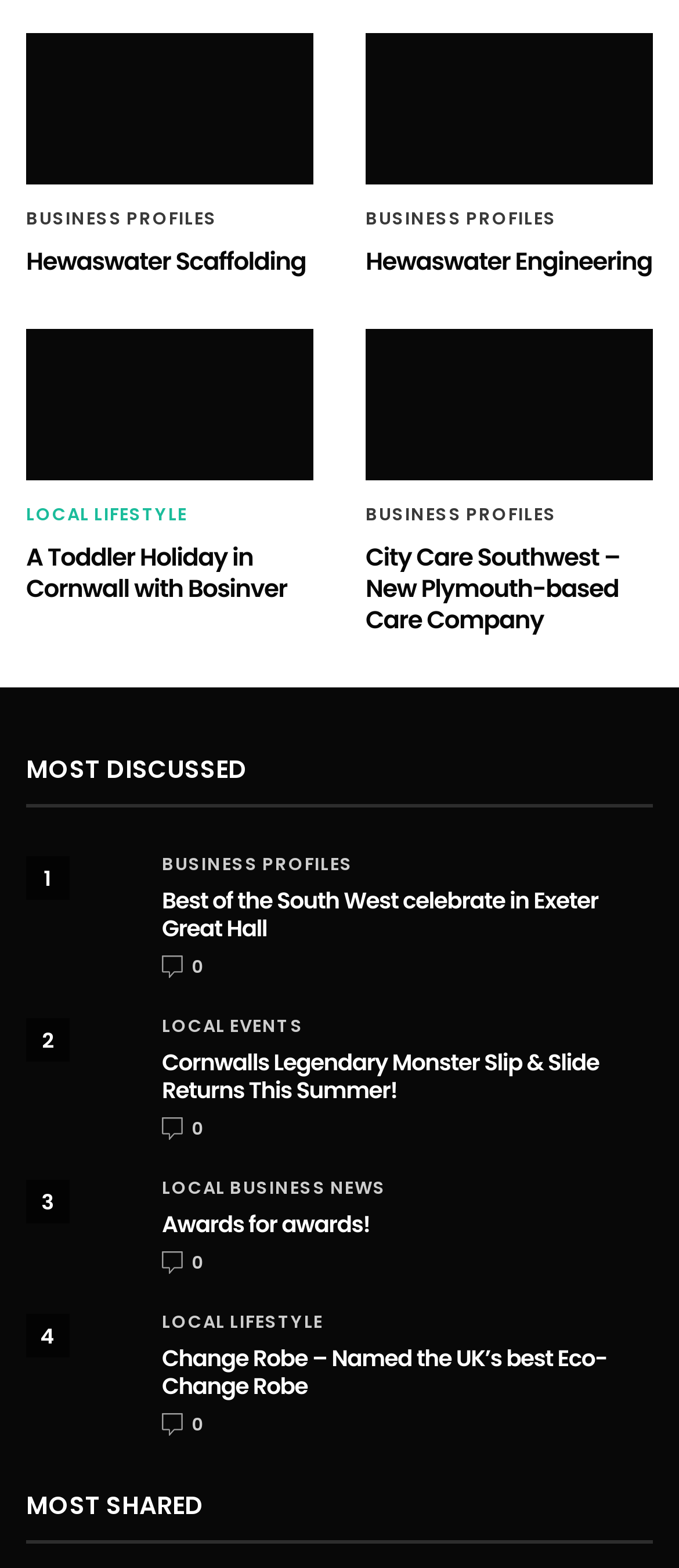How many links are in the third article?
Based on the image content, provide your answer in one word or a short phrase.

3